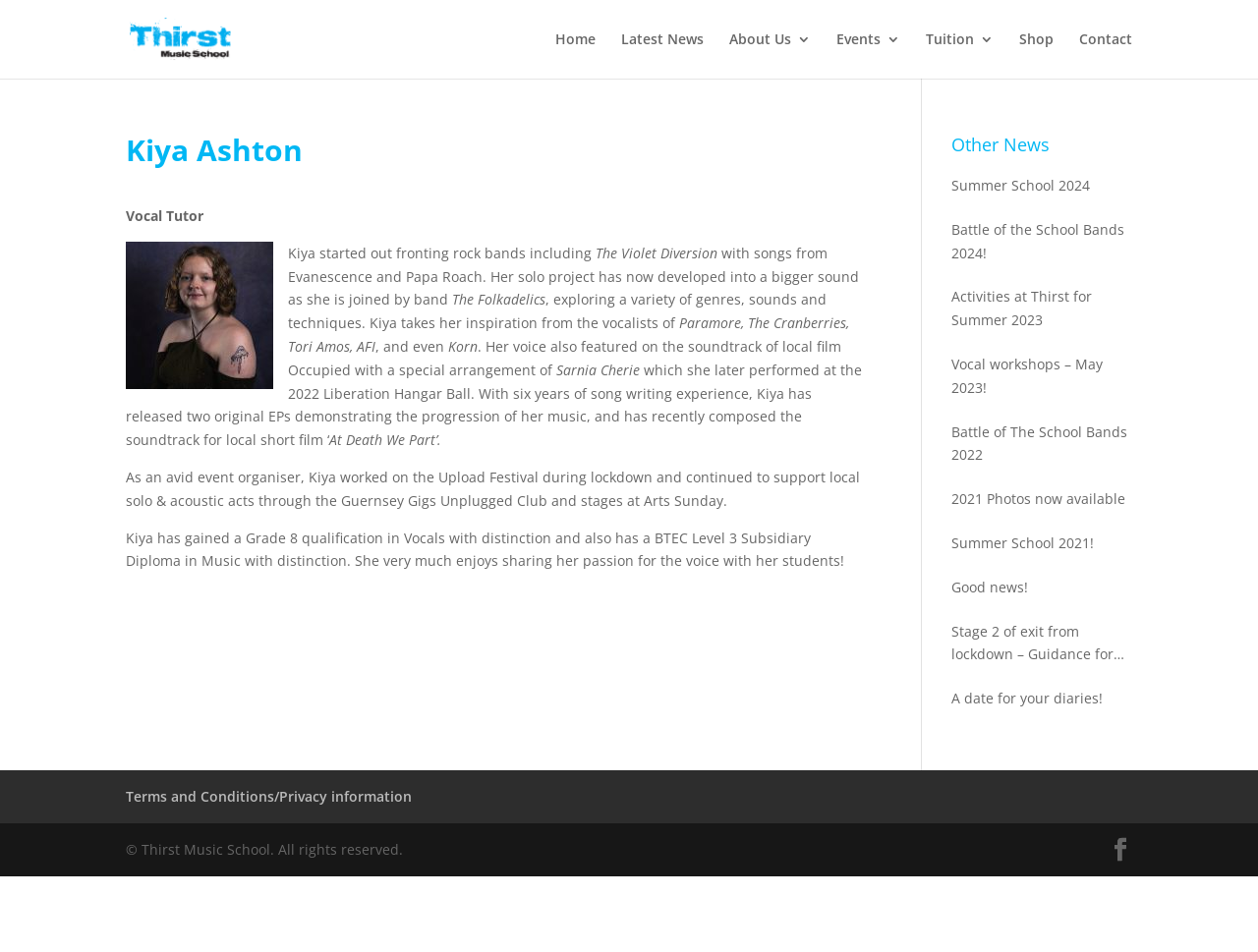Identify the bounding box coordinates of the area you need to click to perform the following instruction: "Read about Thirst Music School's latest news".

[0.494, 0.034, 0.559, 0.083]